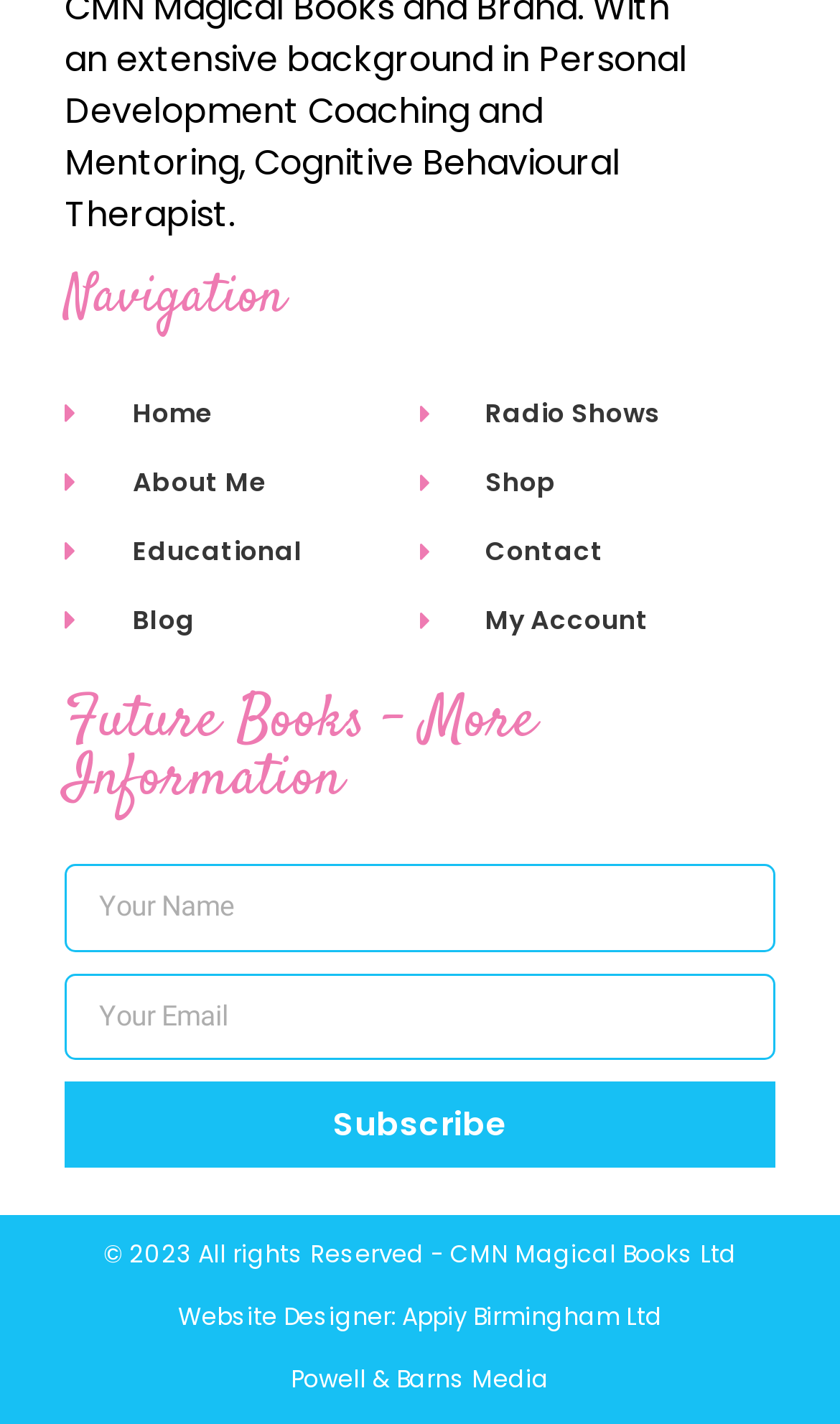Find the bounding box coordinates for the area that should be clicked to accomplish the instruction: "contact us".

[0.5, 0.374, 0.923, 0.402]